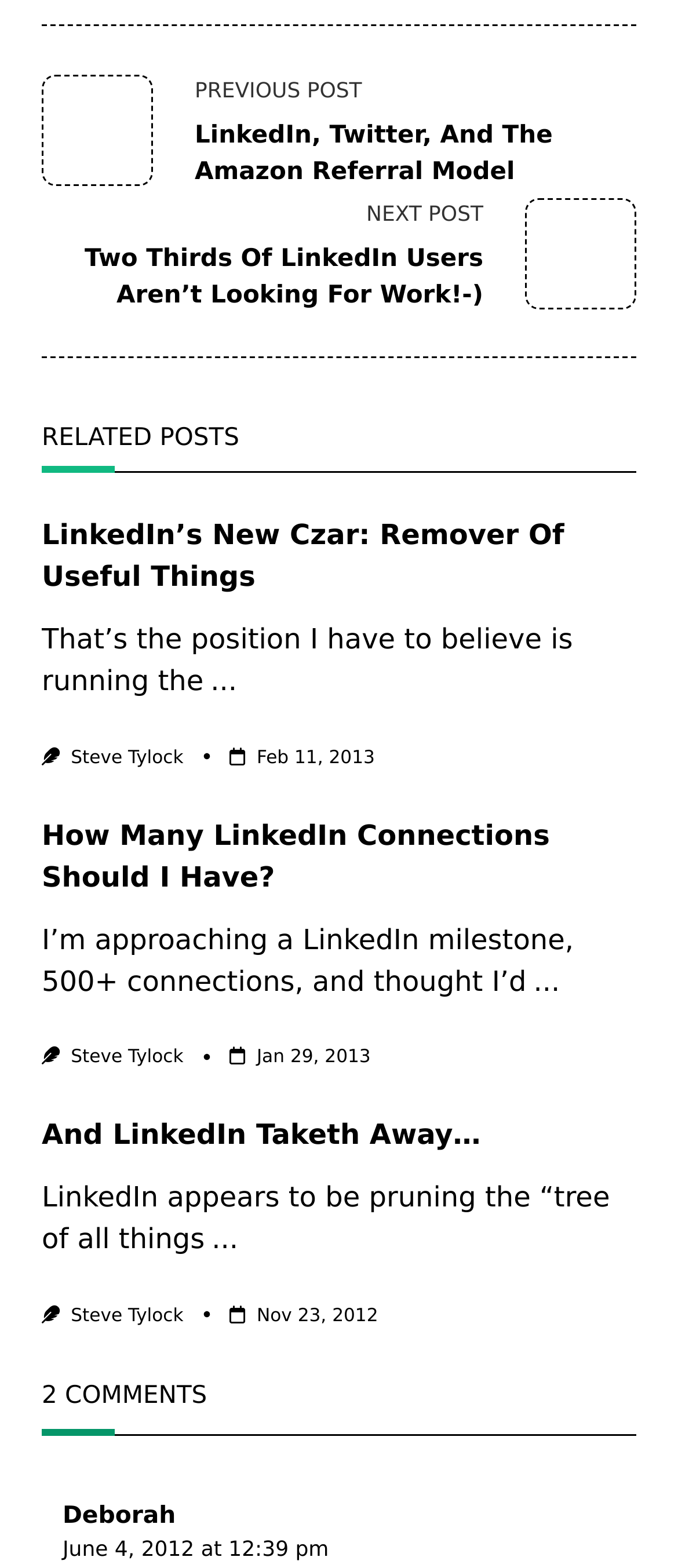Could you specify the bounding box coordinates for the clickable section to complete the following instruction: "View the comments"?

[0.062, 0.875, 0.938, 0.916]